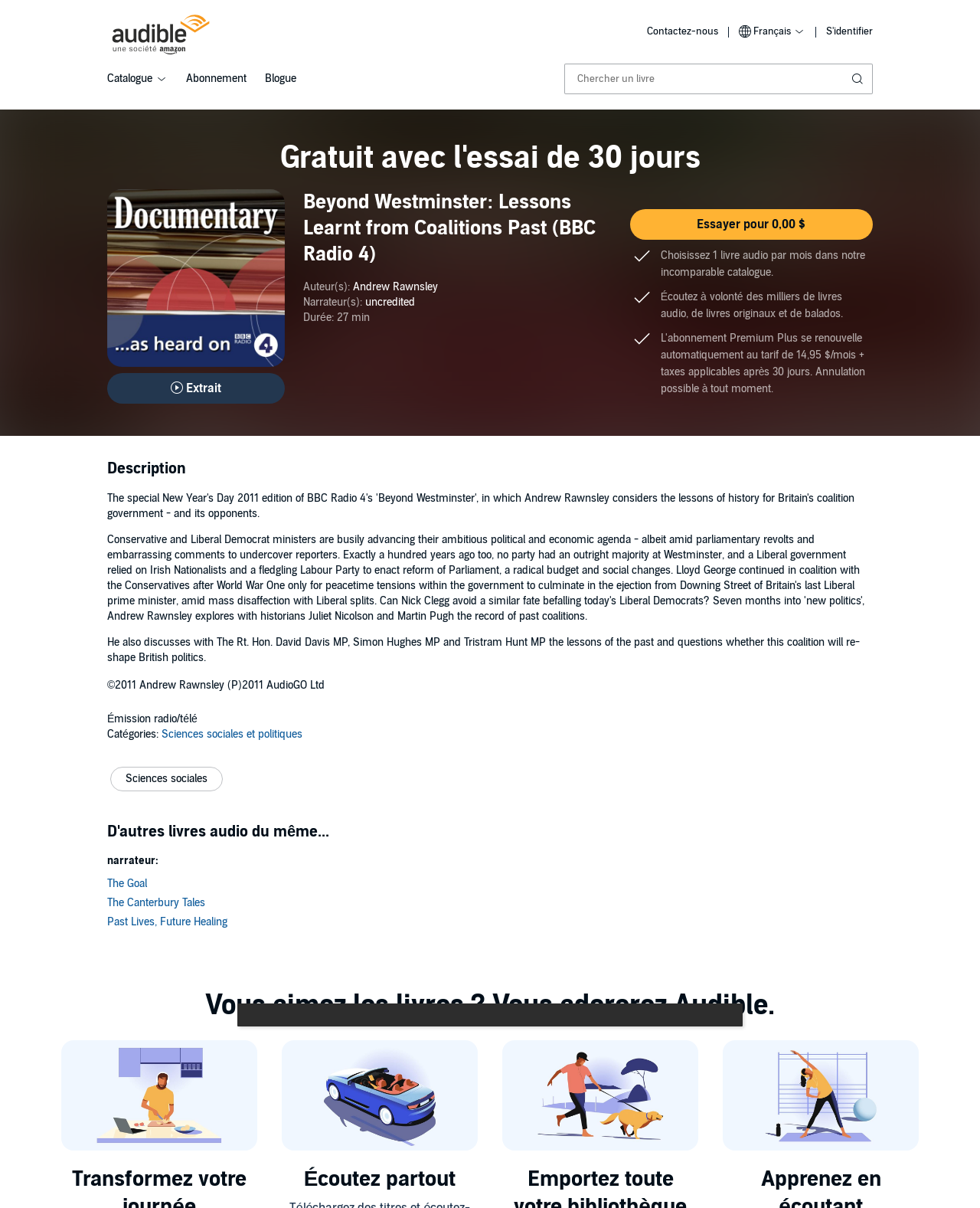What is the narrator of the book?
Provide a detailed and well-explained answer to the question.

I found the answer by looking at the tabpanel section where it says 'Narrateur(s):' and then there is a link 'uncredited' which indicates that the narrator of the book is uncredited.